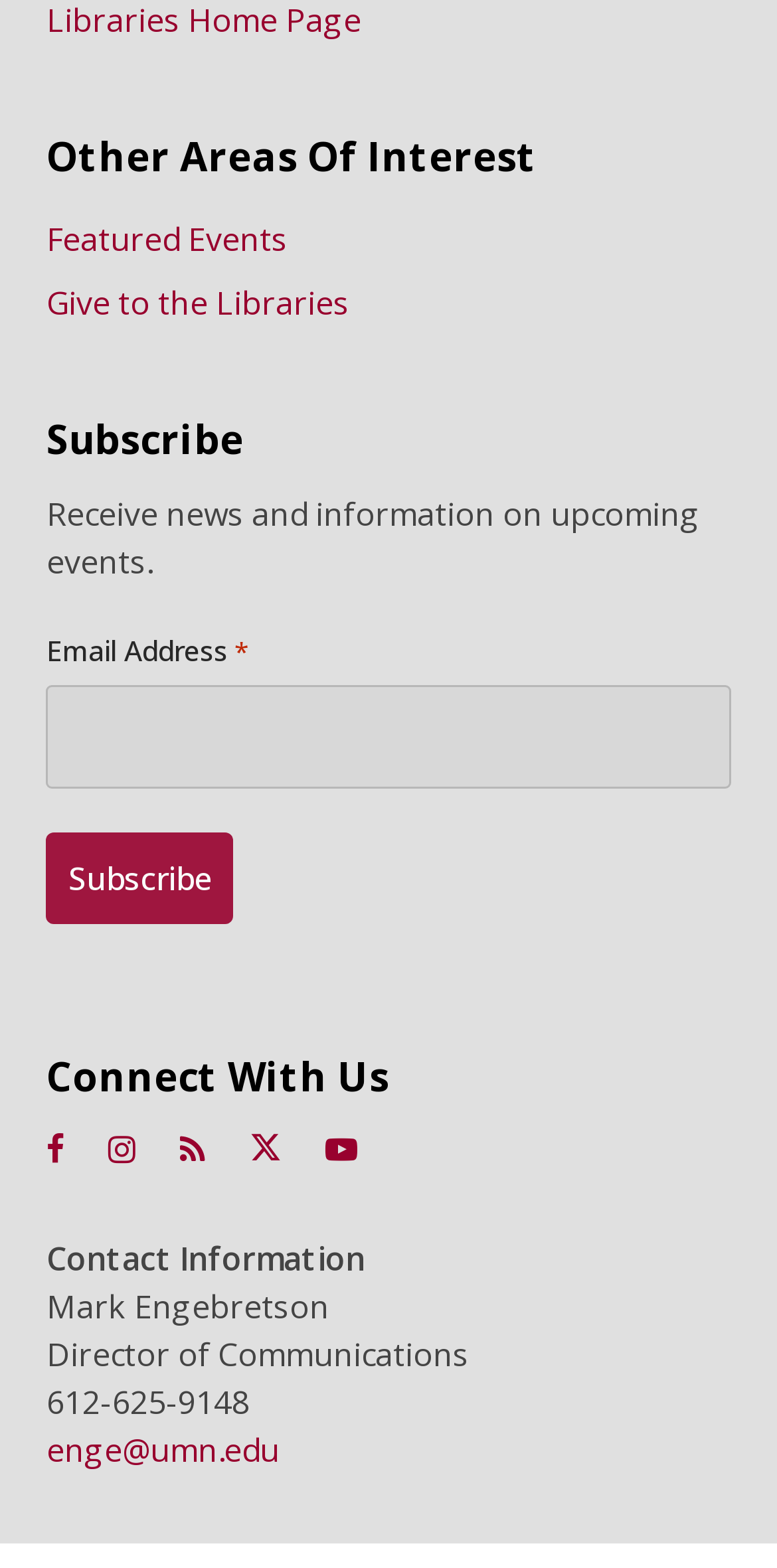How many social media platforms are listed?
Answer the question with just one word or phrase using the image.

5